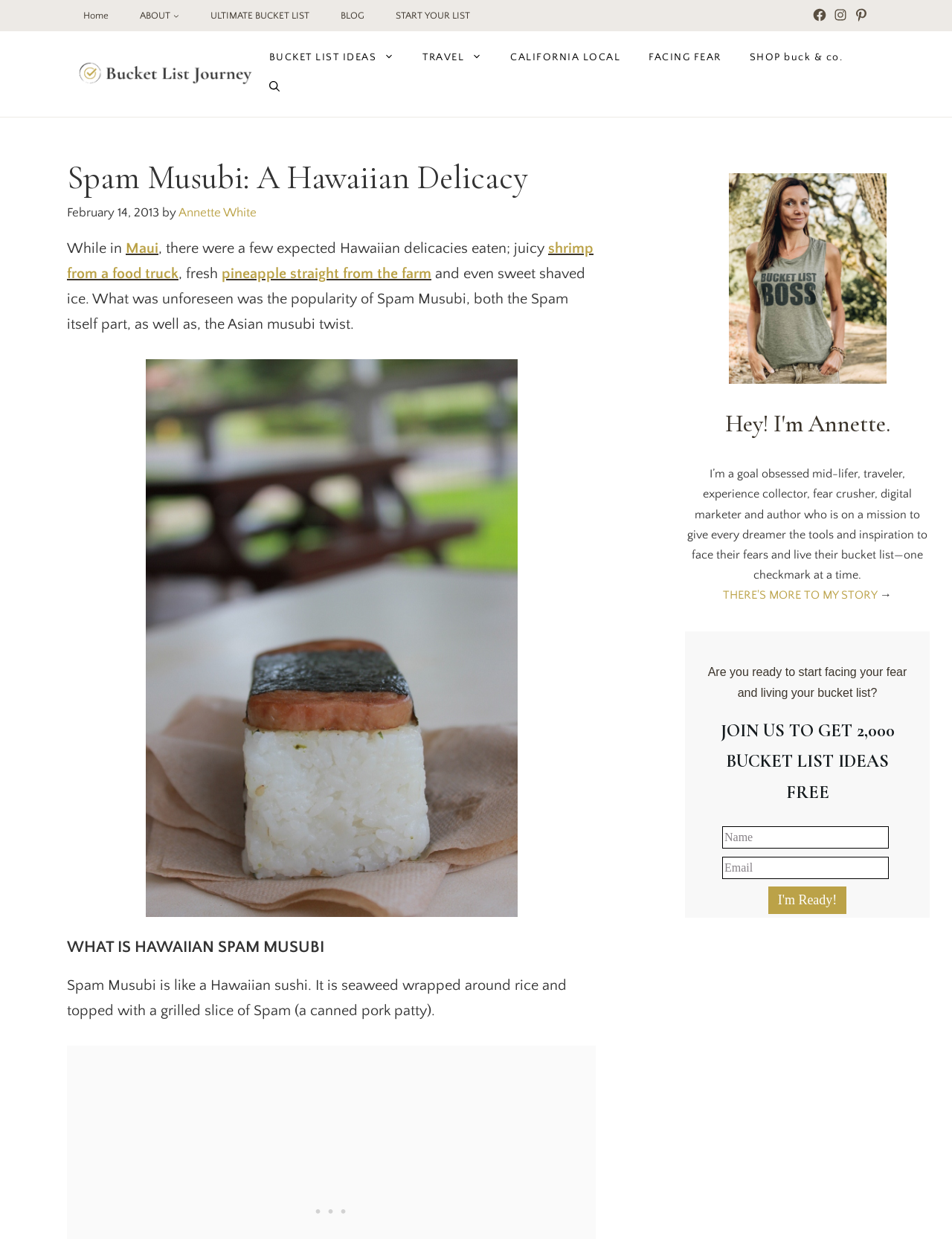Determine the main heading of the webpage and generate its text.

Spam Musubi: A Hawaiian Delicacy